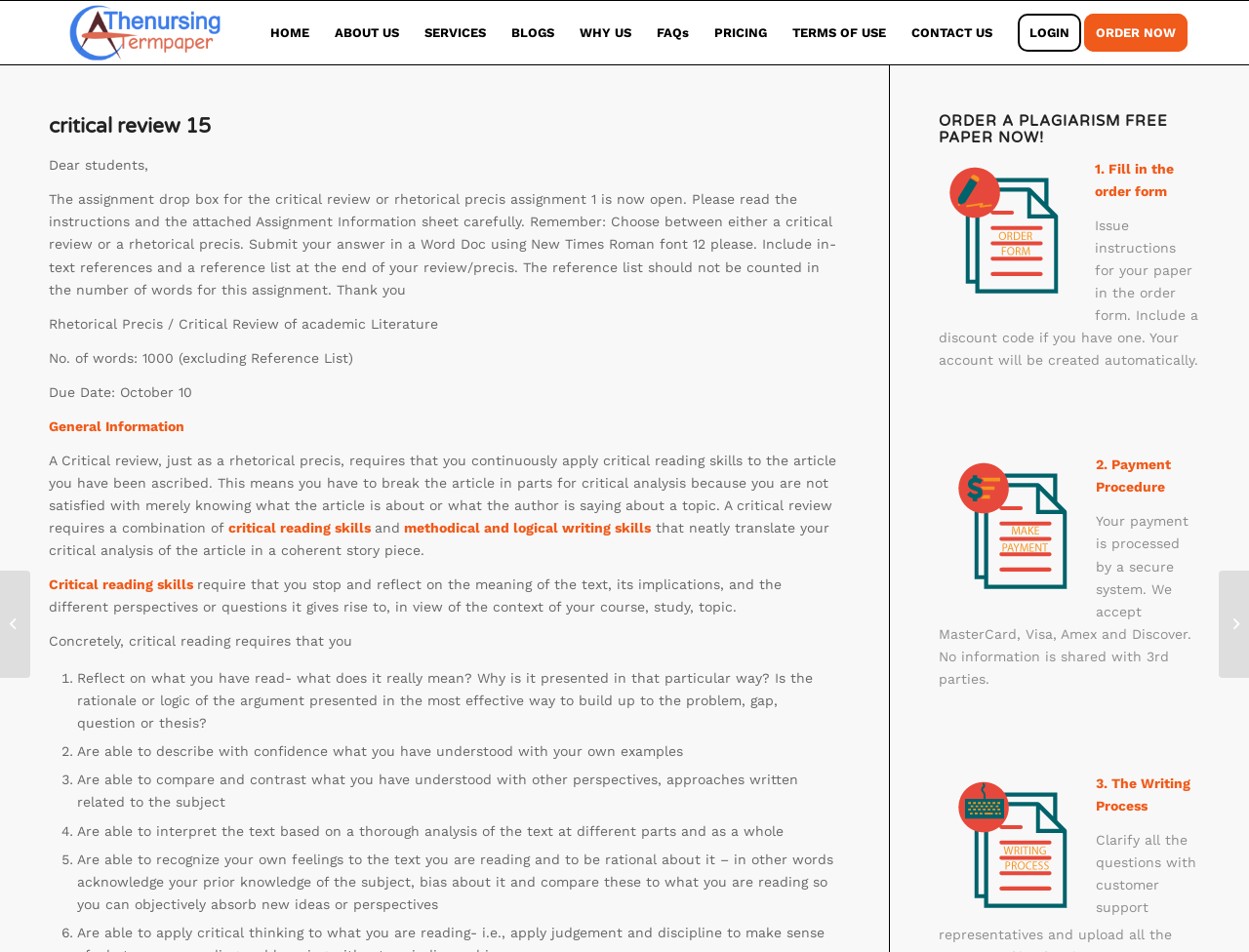Find the bounding box coordinates of the element to click in order to complete this instruction: "Click on the 'HOME' link". The bounding box coordinates must be four float numbers between 0 and 1, denoted as [left, top, right, bottom].

[0.206, 0.001, 0.258, 0.068]